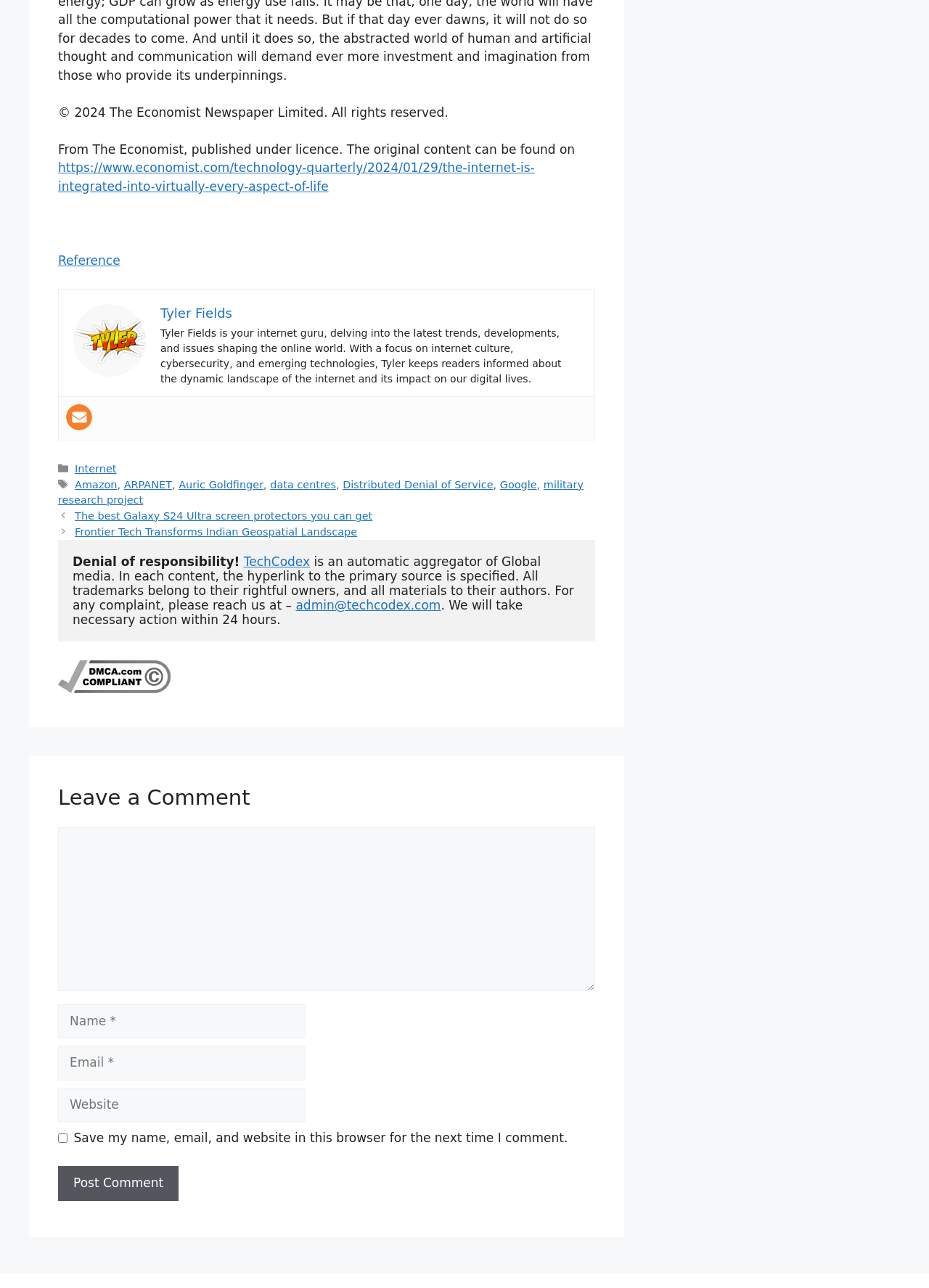Please give a one-word or short phrase response to the following question: 
Who is the author of this article?

Tyler Fields